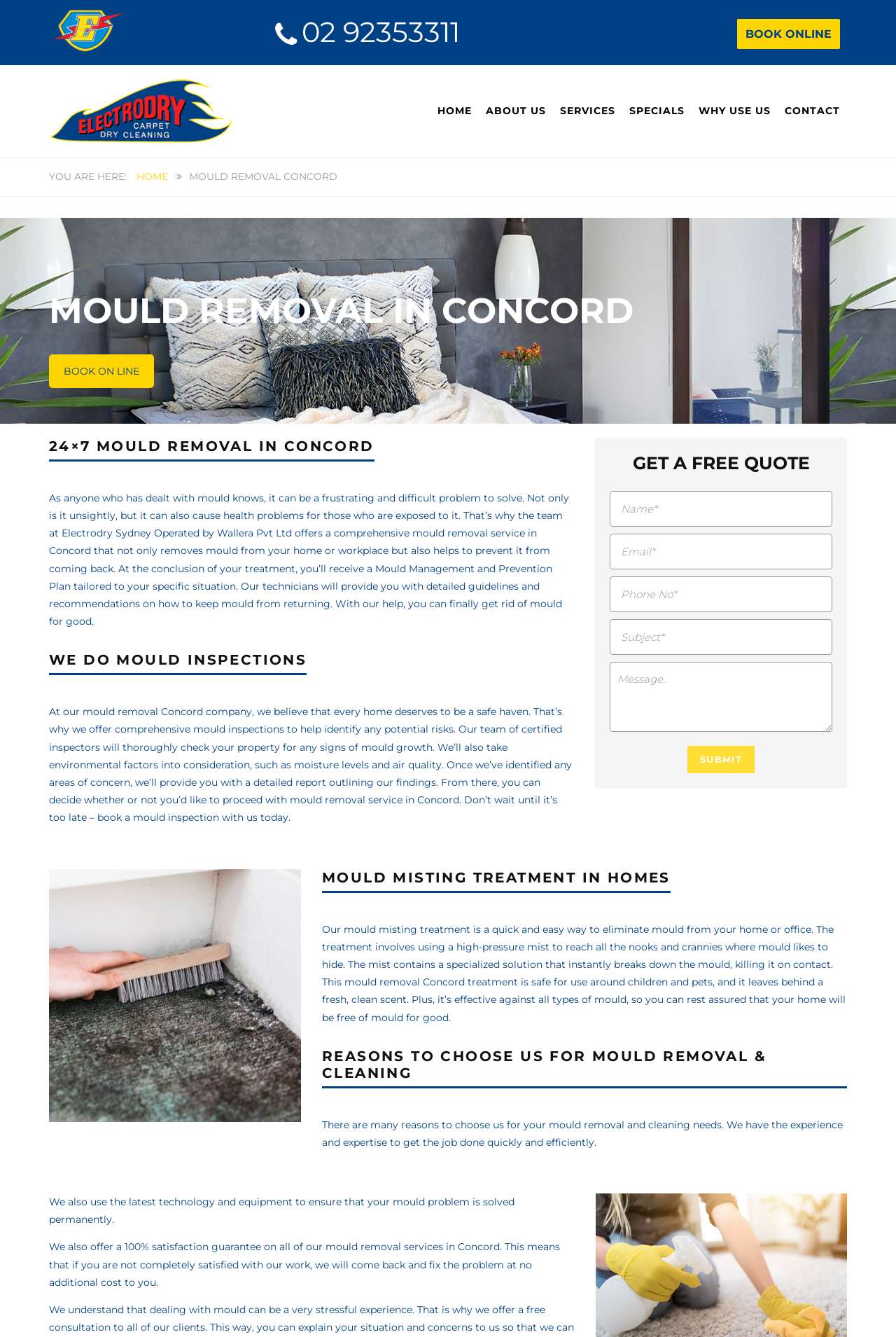Analyze the image and provide a detailed answer to the question: What is the guarantee offered by the mould removal service?

I found this information by reading the static text element that mentions the guarantee offered by the mould removal service, which states that if you are not completely satisfied with their work, they will come back and fix the problem at no additional cost to you.